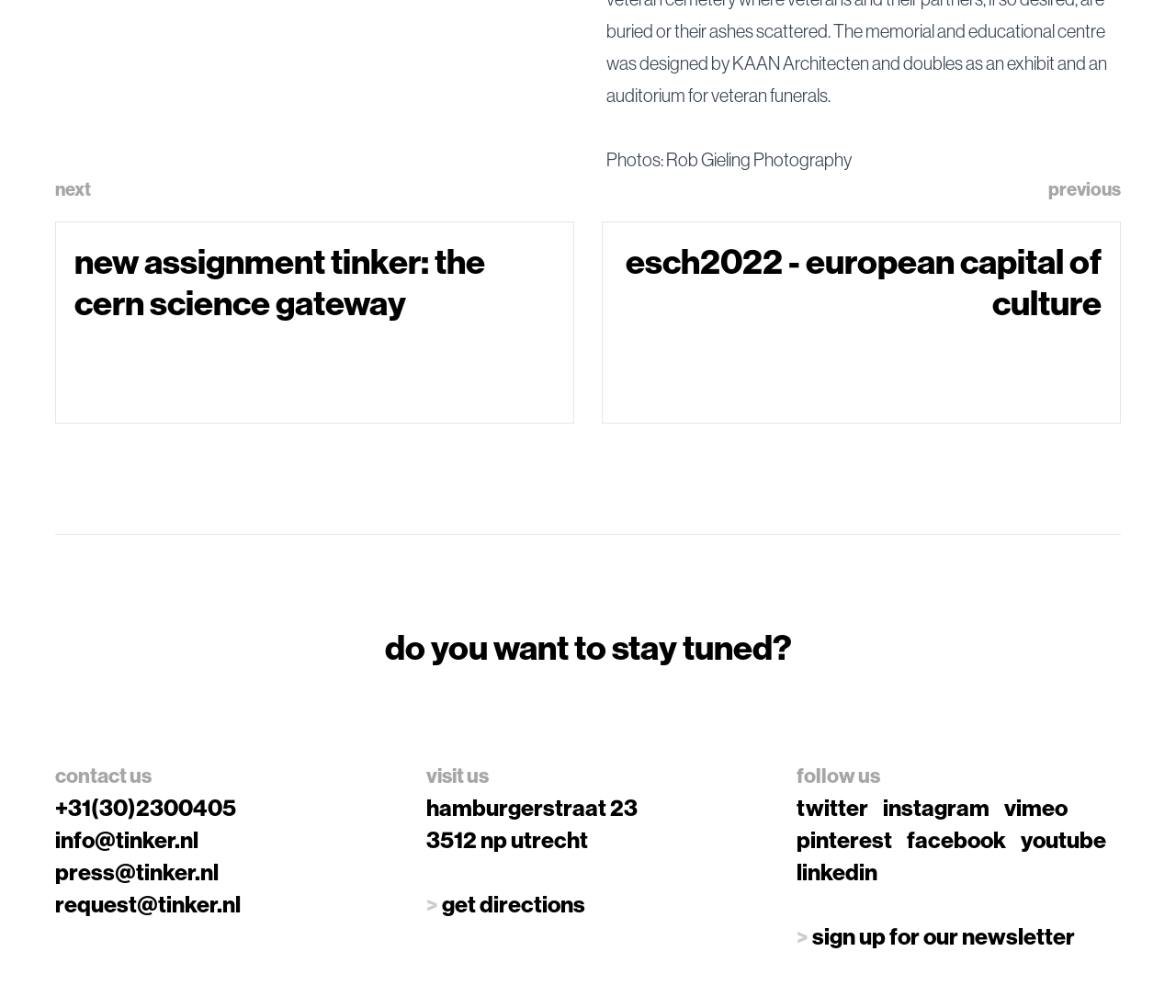Please find the bounding box coordinates of the element that you should click to achieve the following instruction: "follow us on twitter". The coordinates should be presented as four float numbers between 0 and 1: [left, top, right, bottom].

[0.677, 0.787, 0.751, 0.816]